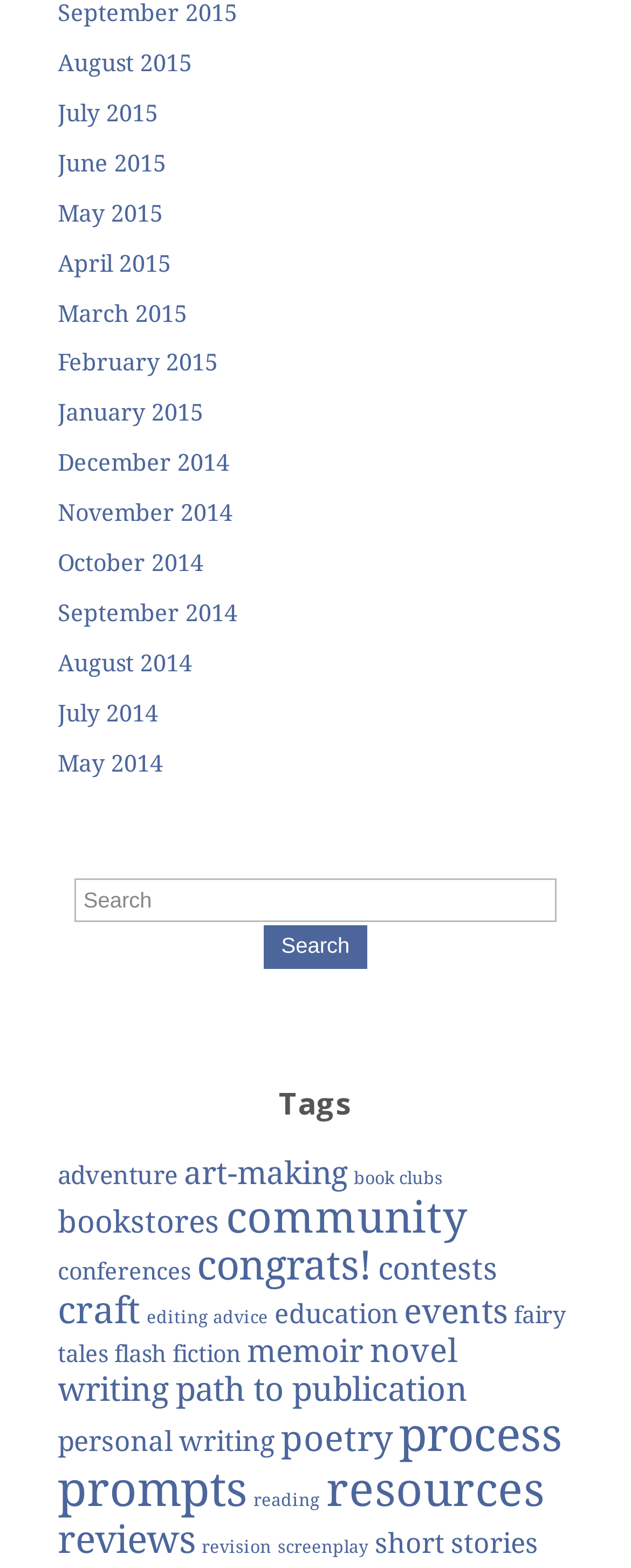What is the purpose of the textbox?
Look at the image and respond with a single word or a short phrase.

Search